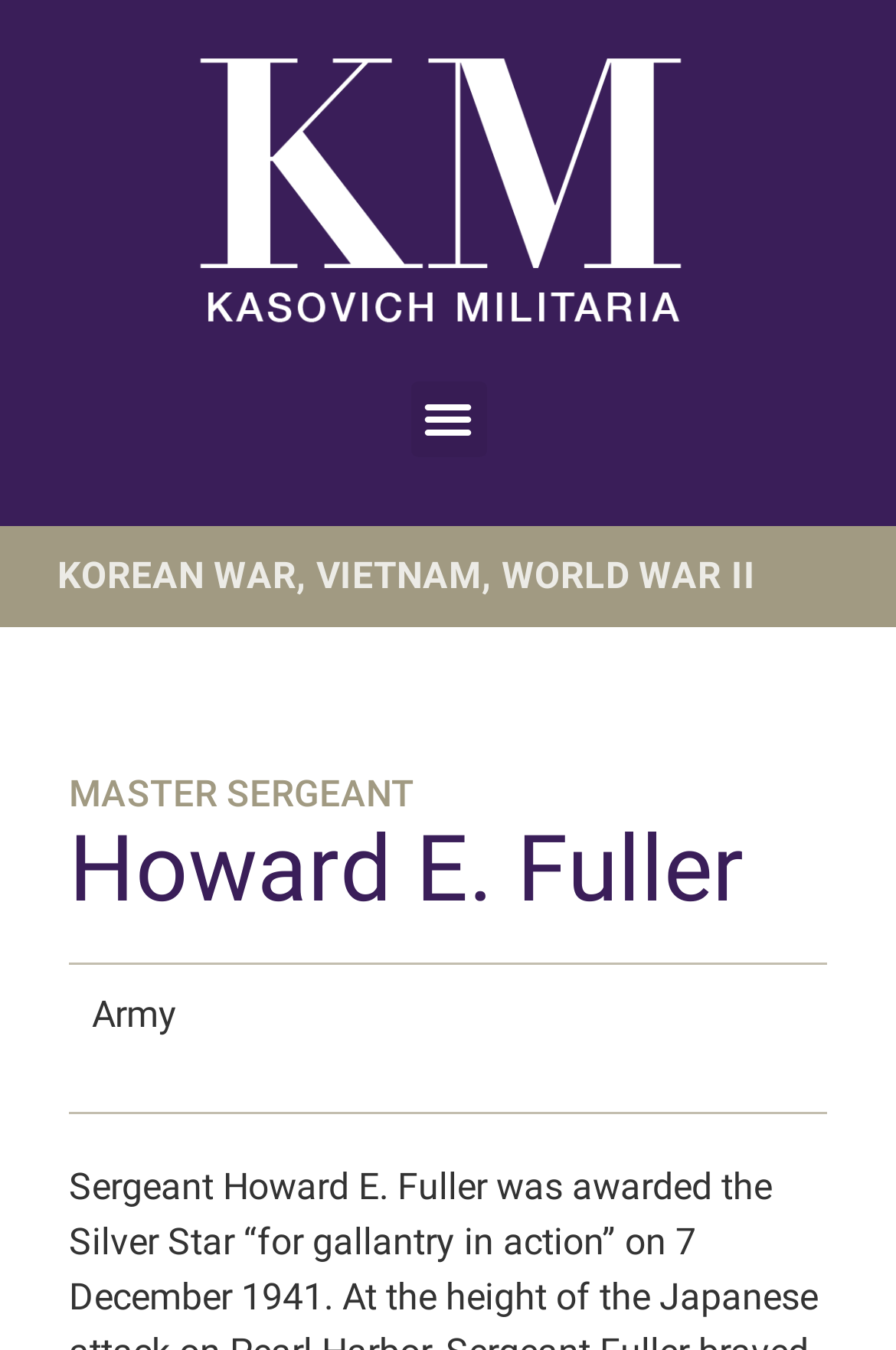Refer to the screenshot and answer the following question in detail:
What is the name of the person featured on this webpage?

By looking at the webpage, I can see that the name 'Howard E. Fuller' is prominently displayed, indicating that the webpage is about this person.